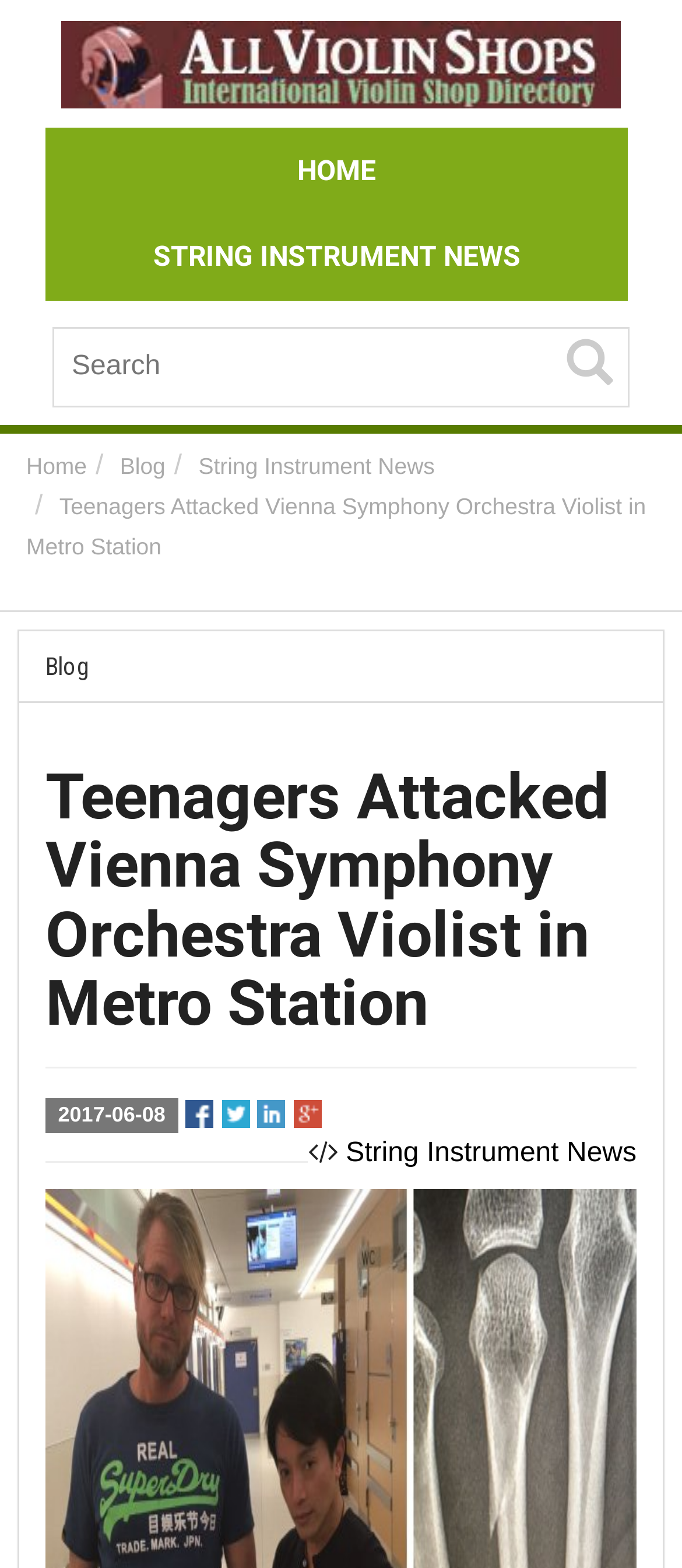Identify the main heading from the webpage and provide its text content.

Teenagers Attacked Vienna Symphony Orchestra Violist in Metro Station